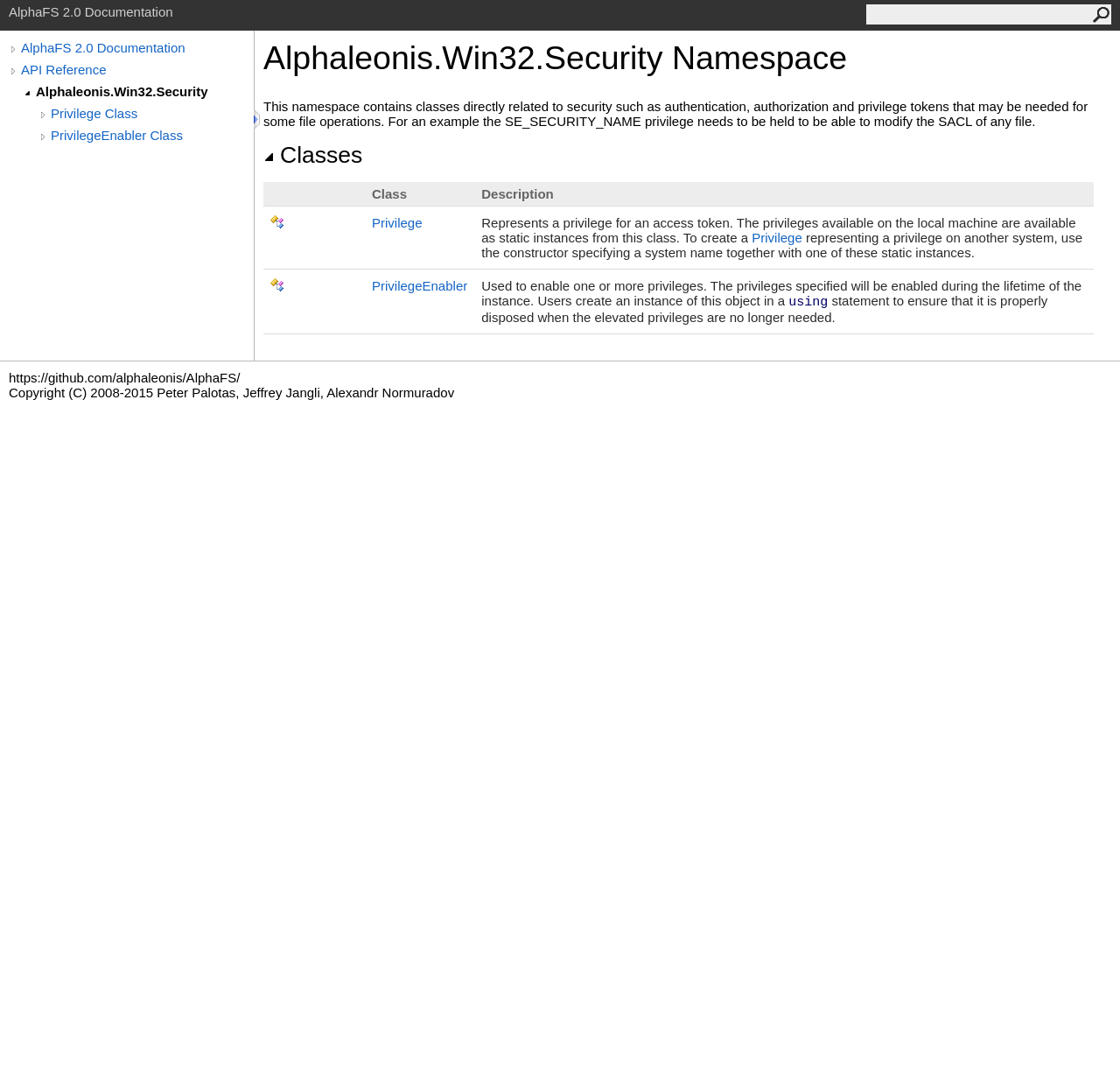What is the copyright information?
Give a thorough and detailed response to the question.

The copyright information is provided at the bottom of the page, stating that the content is copyrighted by Peter Palotas, Jeffrey Jangli, and Alexandr Normuradov from 2008 to 2015.